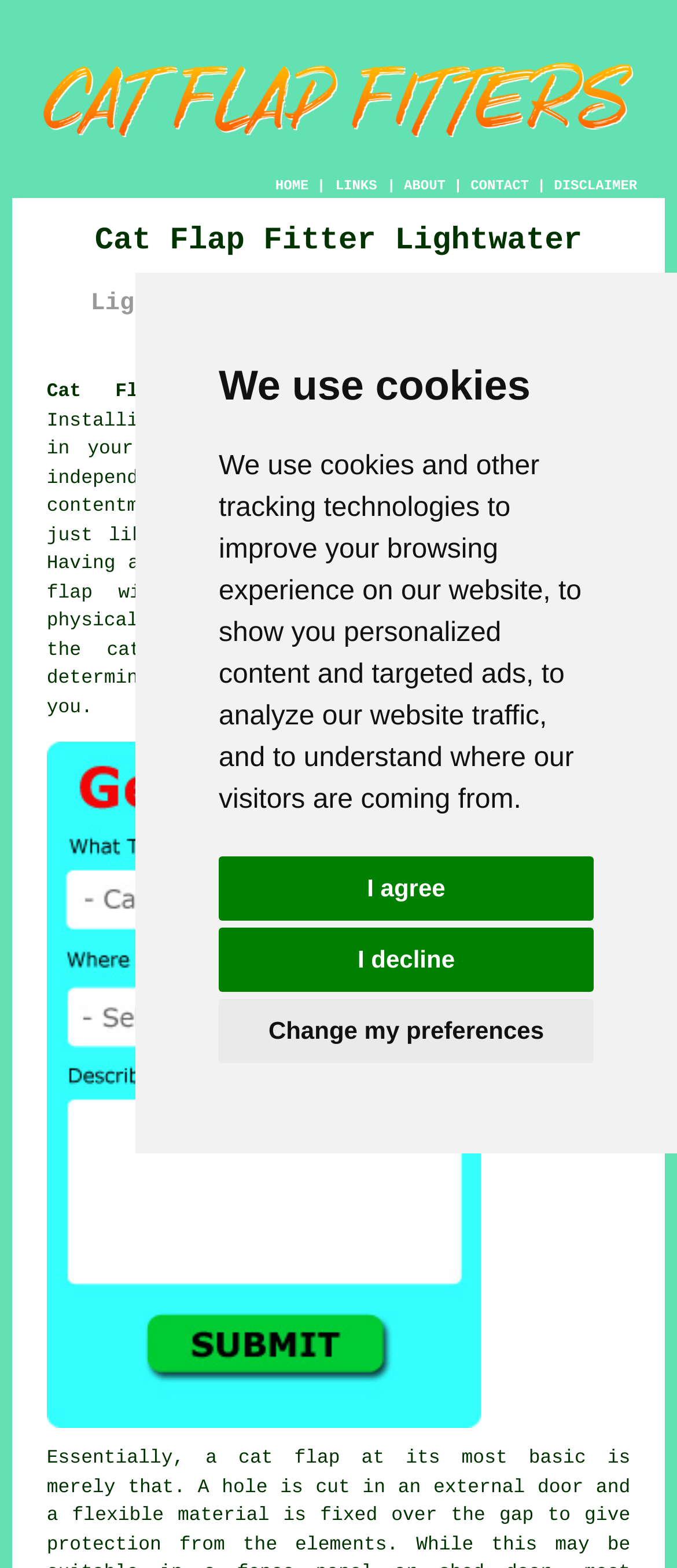Find the bounding box coordinates of the area that needs to be clicked in order to achieve the following instruction: "Click the HOME link". The coordinates should be specified as four float numbers between 0 and 1, i.e., [left, top, right, bottom].

[0.407, 0.114, 0.456, 0.124]